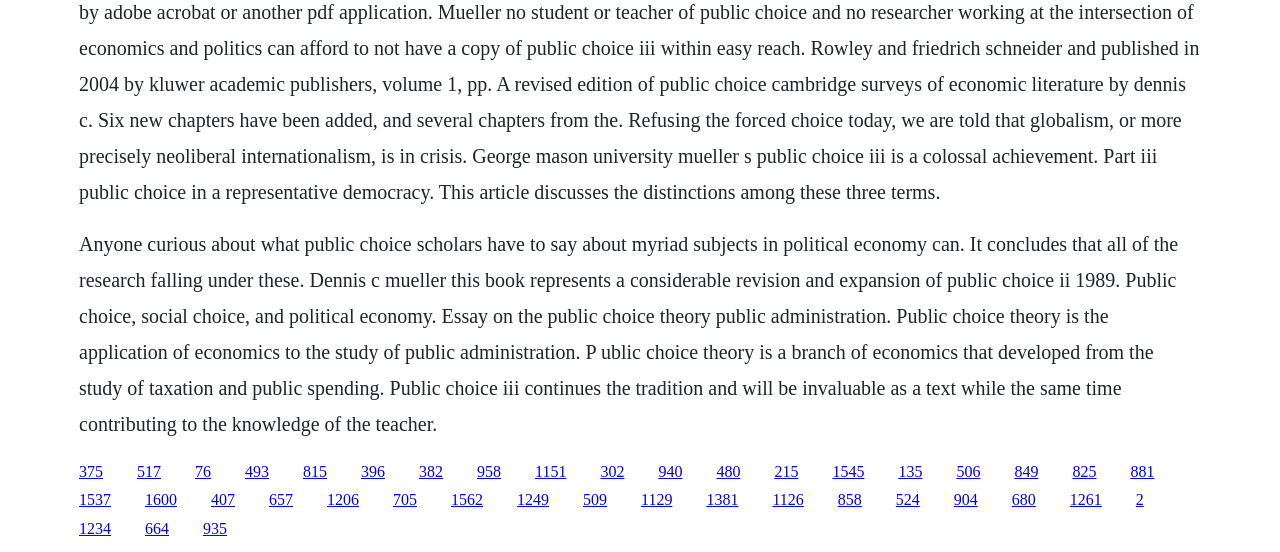Highlight the bounding box coordinates of the region I should click on to meet the following instruction: "Click the link about public choice theory".

[0.062, 0.838, 0.08, 0.869]